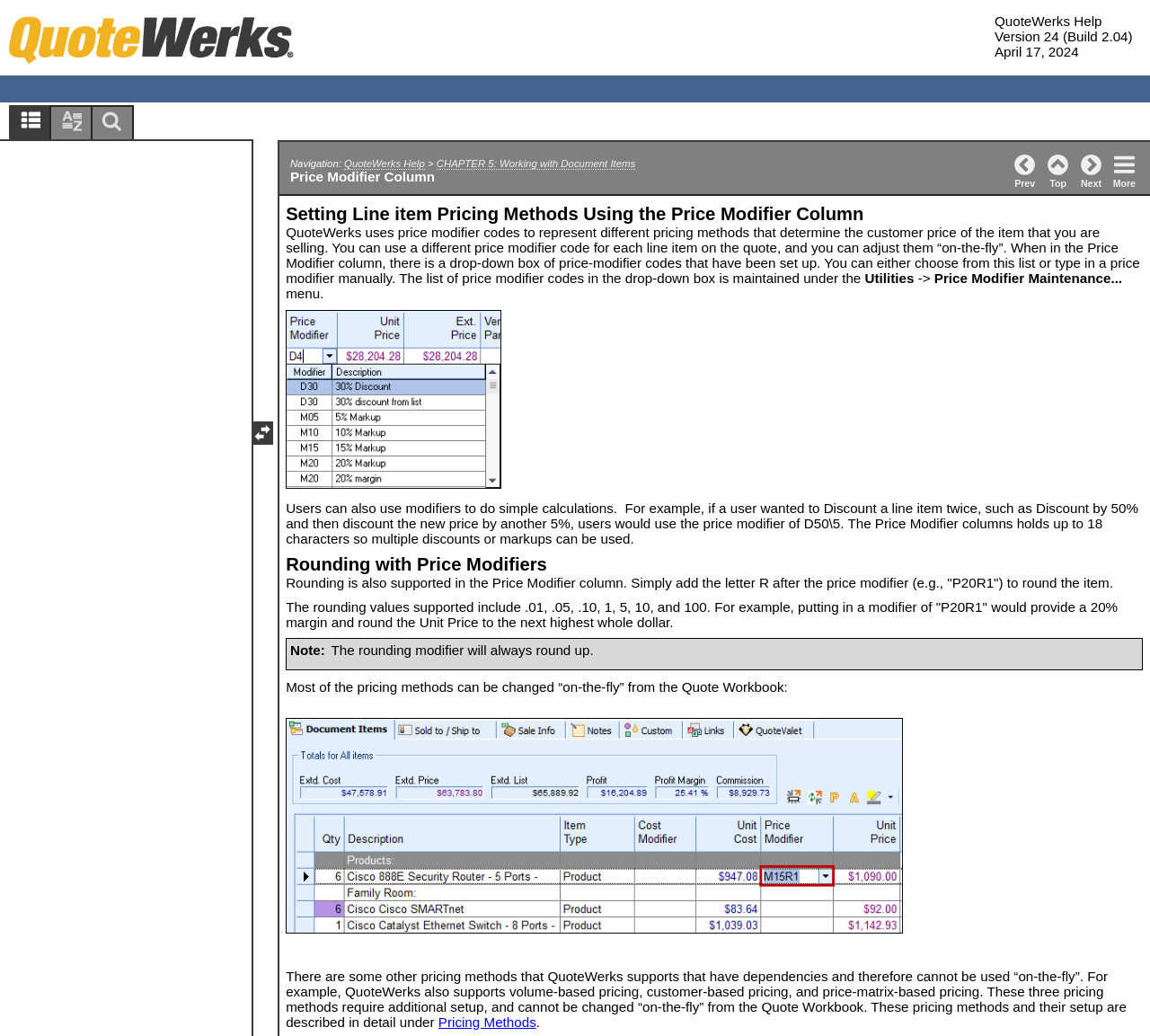Find the UI element described as: "QuoteWerks Help" and predict its bounding box coordinates. Ensure the coordinates are four float numbers between 0 and 1, [left, top, right, bottom].

[0.299, 0.152, 0.369, 0.164]